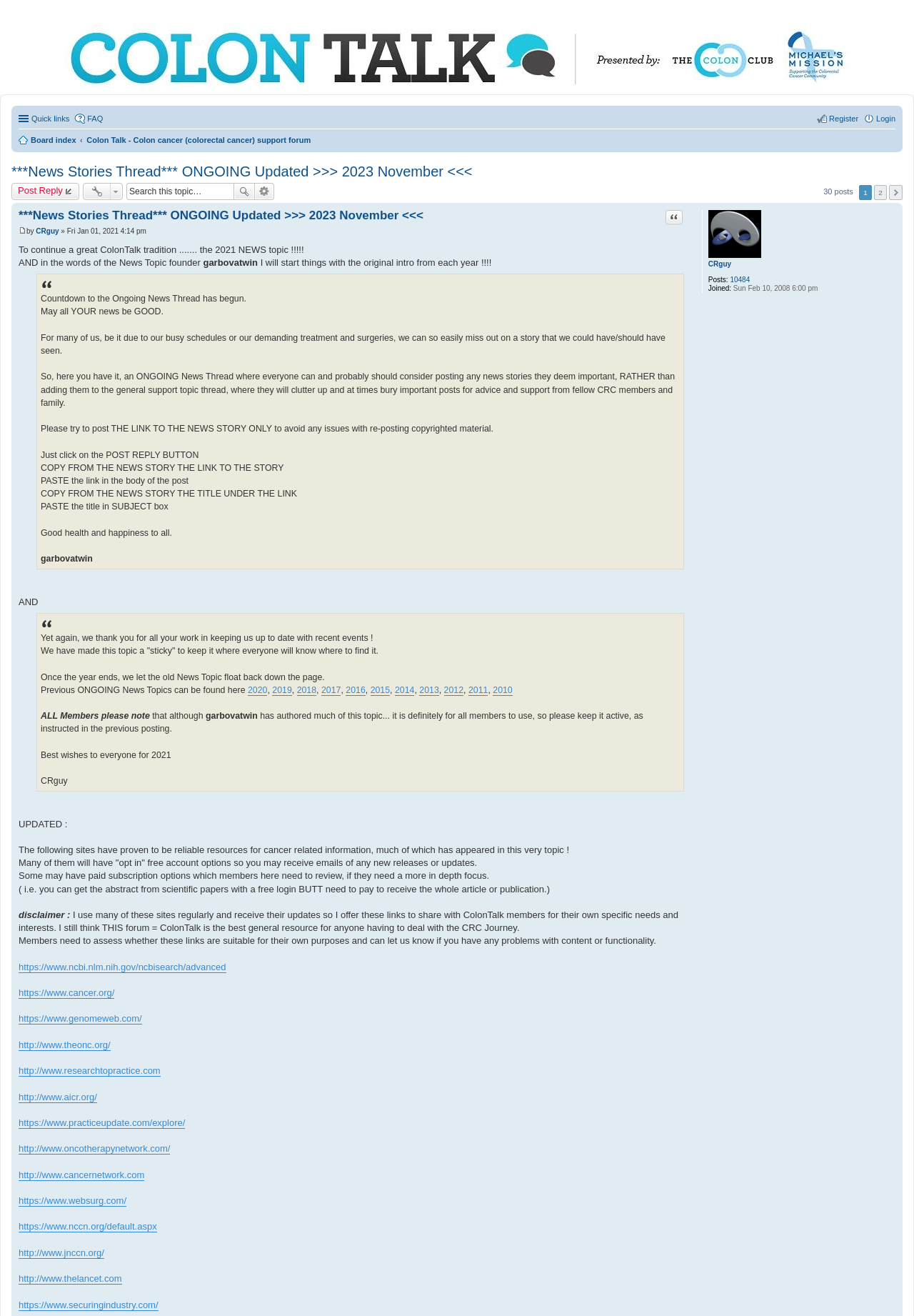From the image, can you give a detailed response to the question below:
How many posts are in this topic?

The webpage displays a static text '30 posts' which indicates the number of posts in this topic.